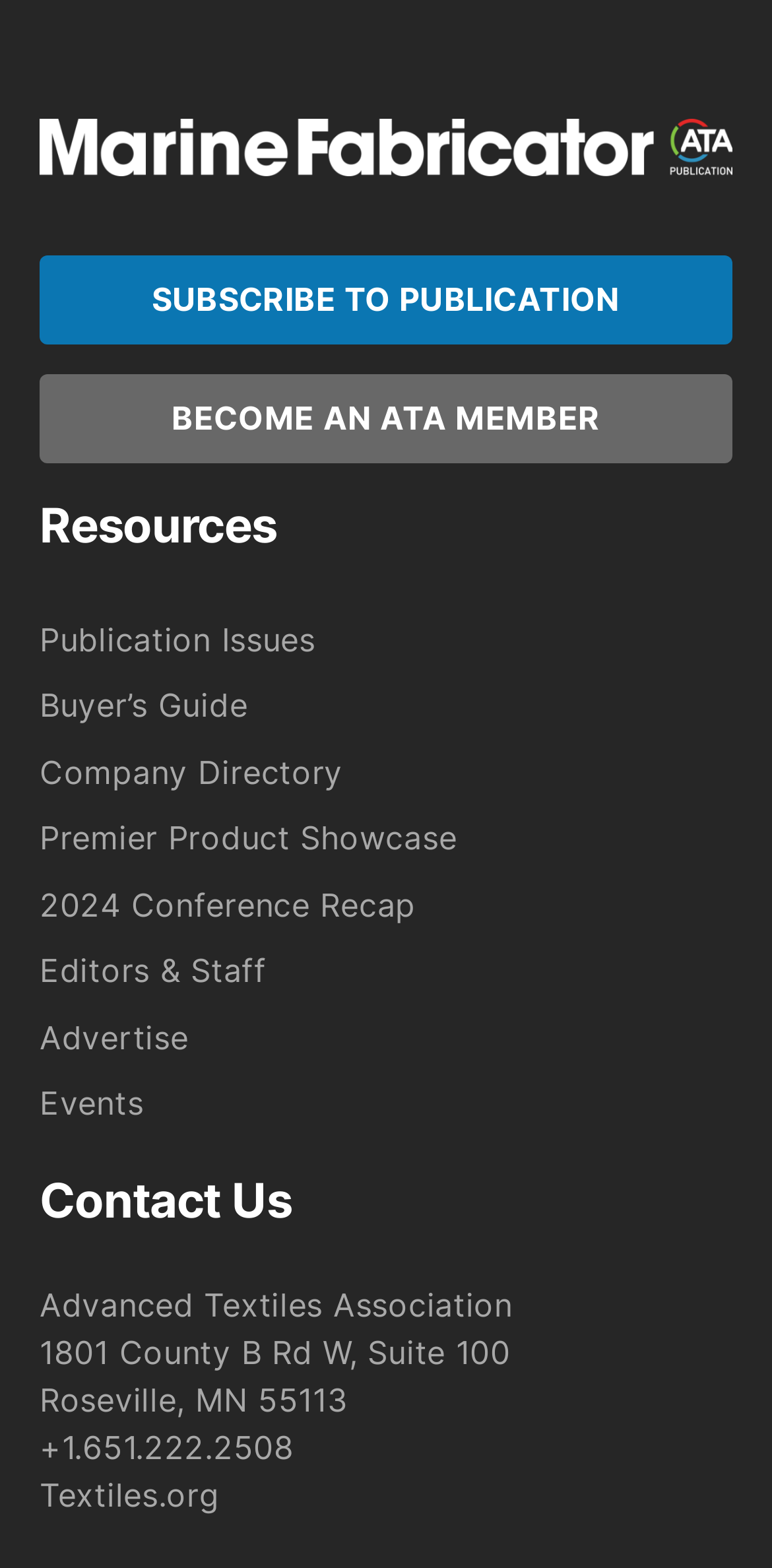Identify the bounding box coordinates of the element to click to follow this instruction: 'View events'. Ensure the coordinates are four float values between 0 and 1, provided as [left, top, right, bottom].

[0.051, 0.753, 0.949, 0.795]